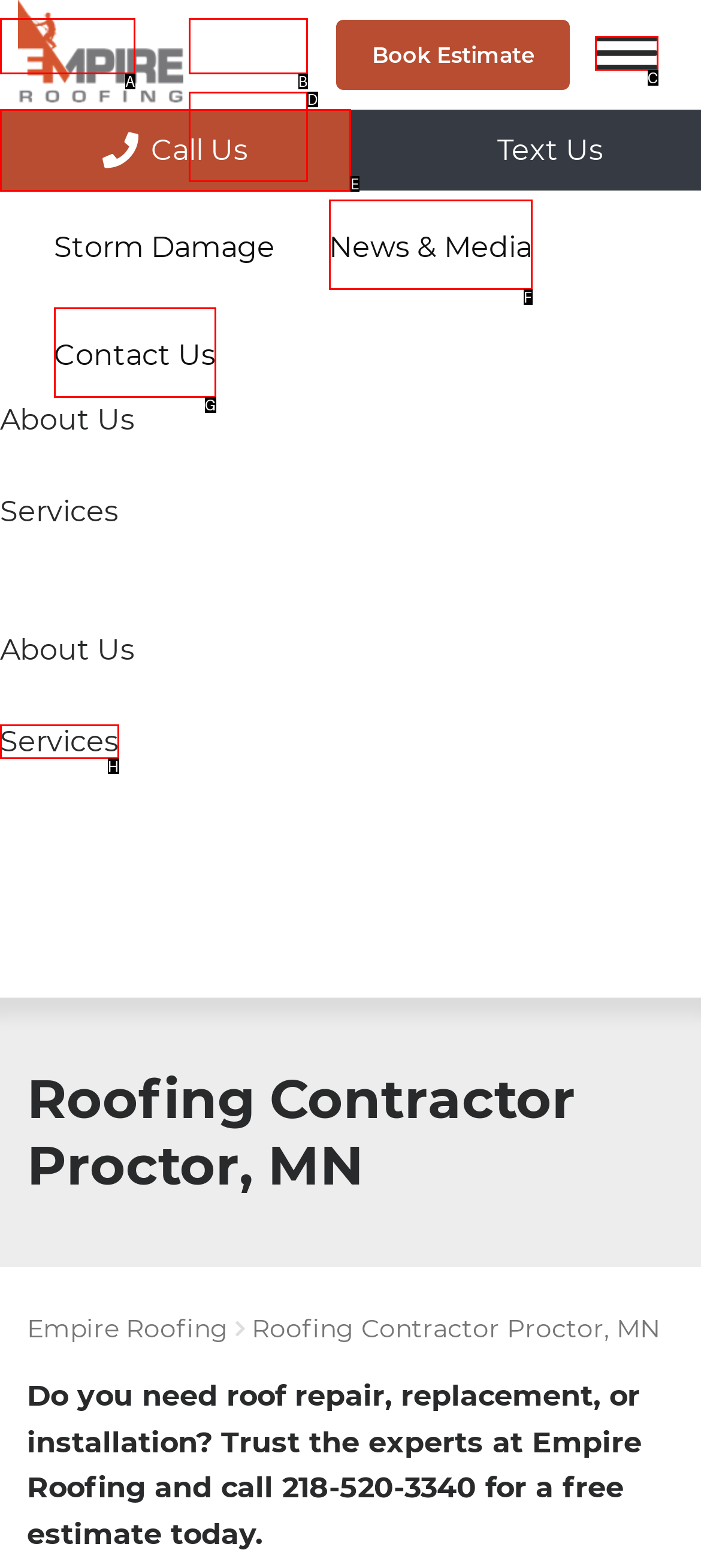Identify the letter that best matches this UI element description: News & Media
Answer with the letter from the given options.

F